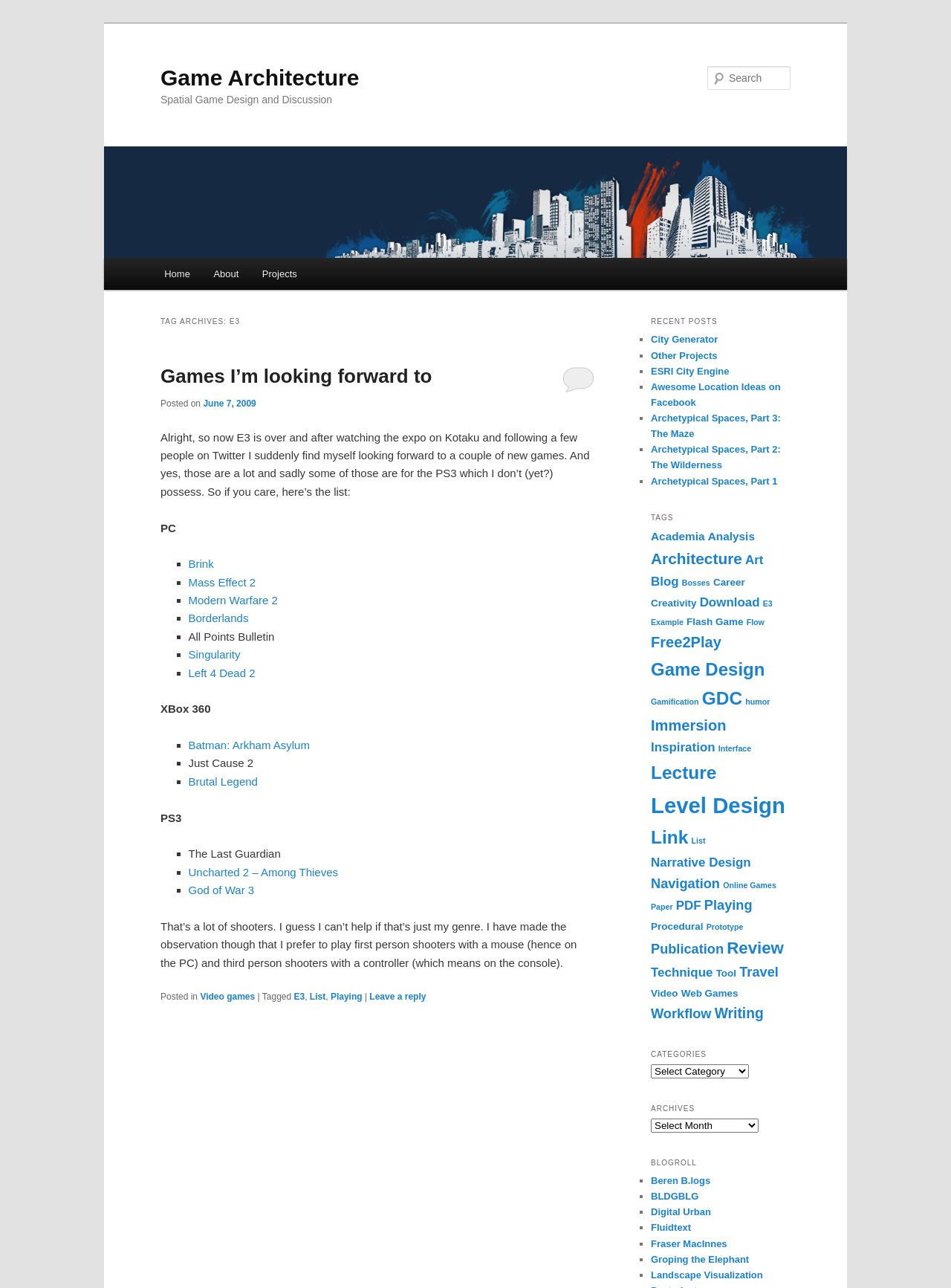Please reply with a single word or brief phrase to the question: 
What is the title of the first article?

Games I’m looking forward to